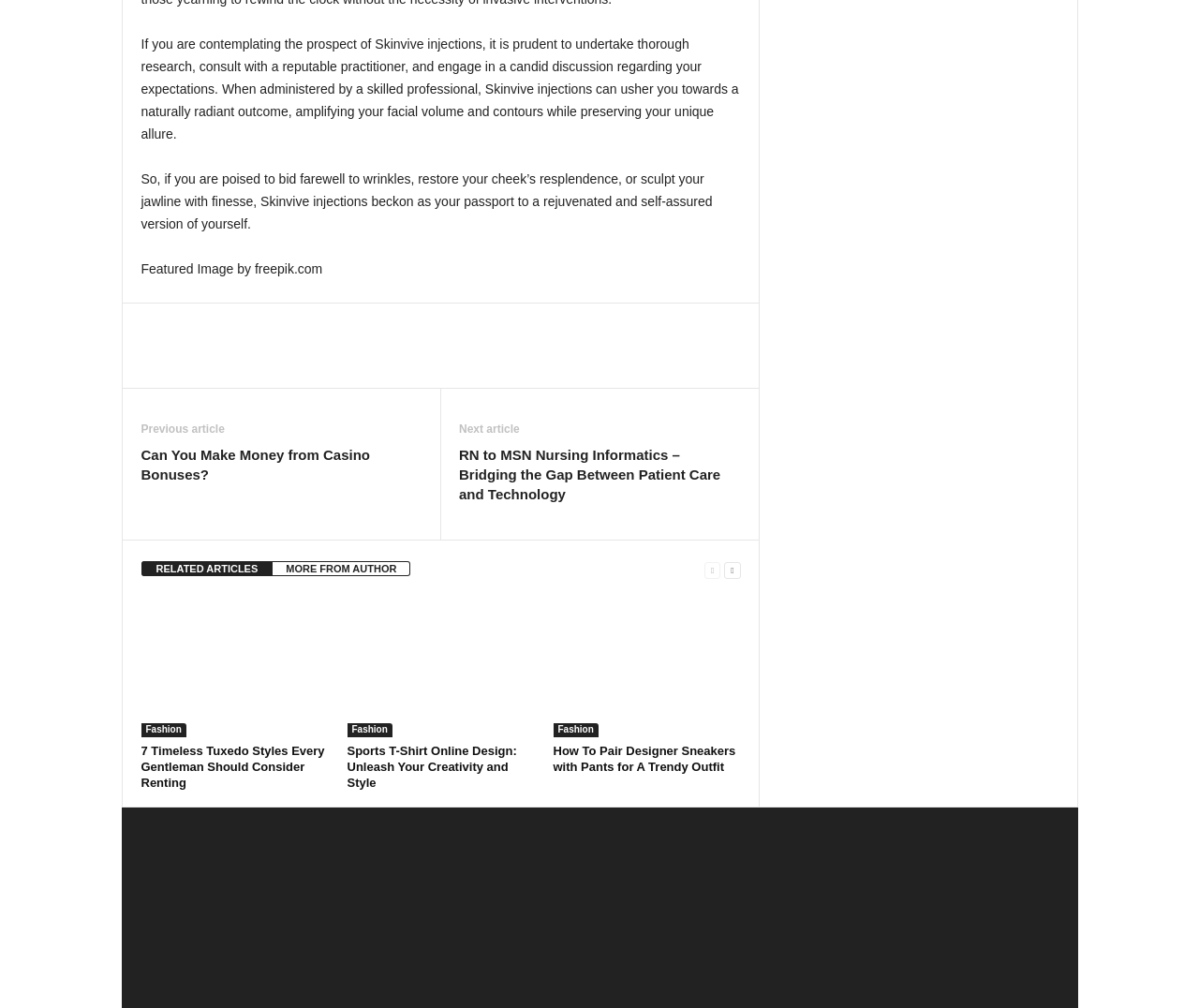Use a single word or phrase to answer the question:
What is the purpose of the 'prev-page' and 'next-page' links?

Navigation